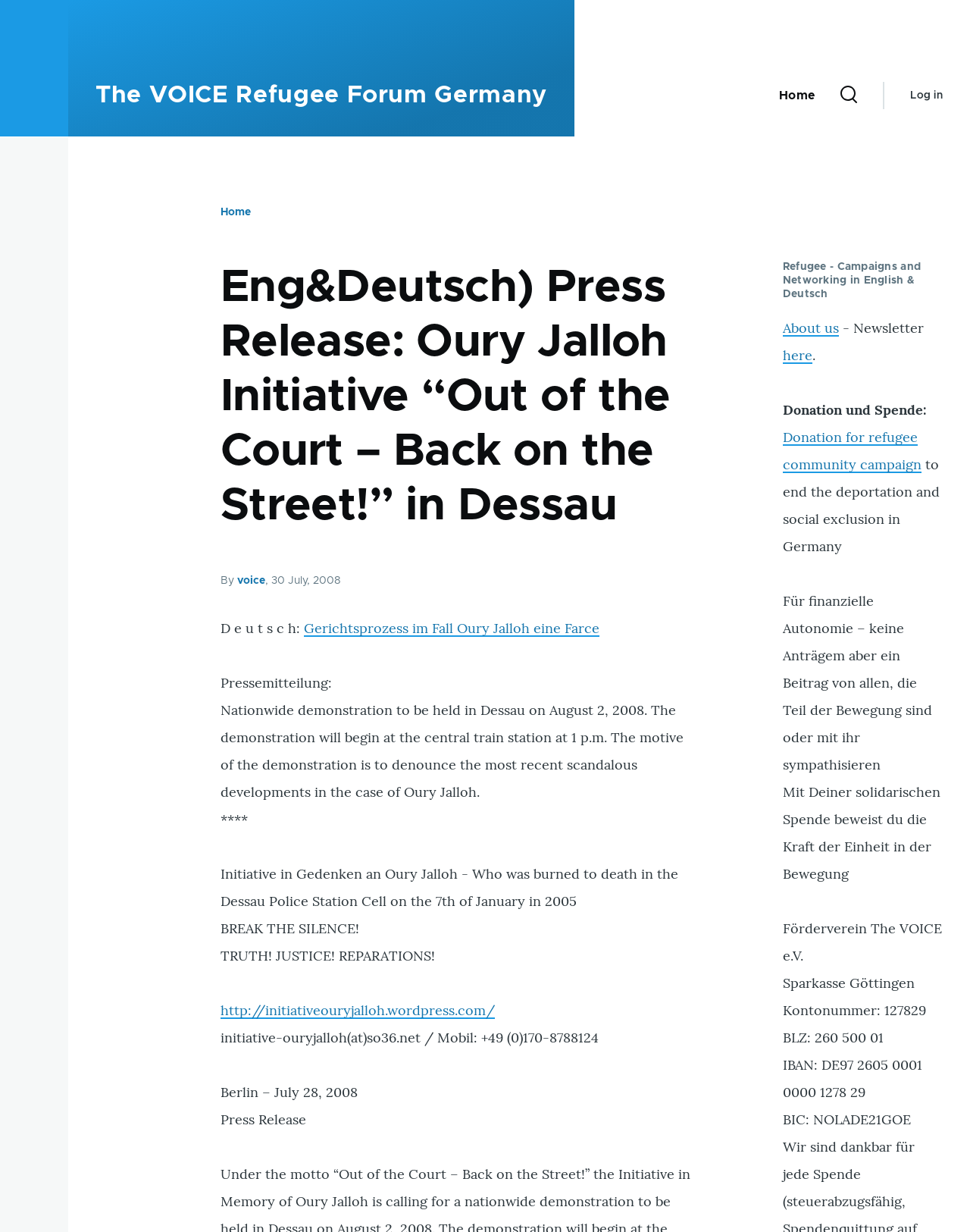Use a single word or phrase to answer the question:
What is the name of the initiative in memory of Oury Jalloh?

Initiative in Gedenken an Oury Jalloh